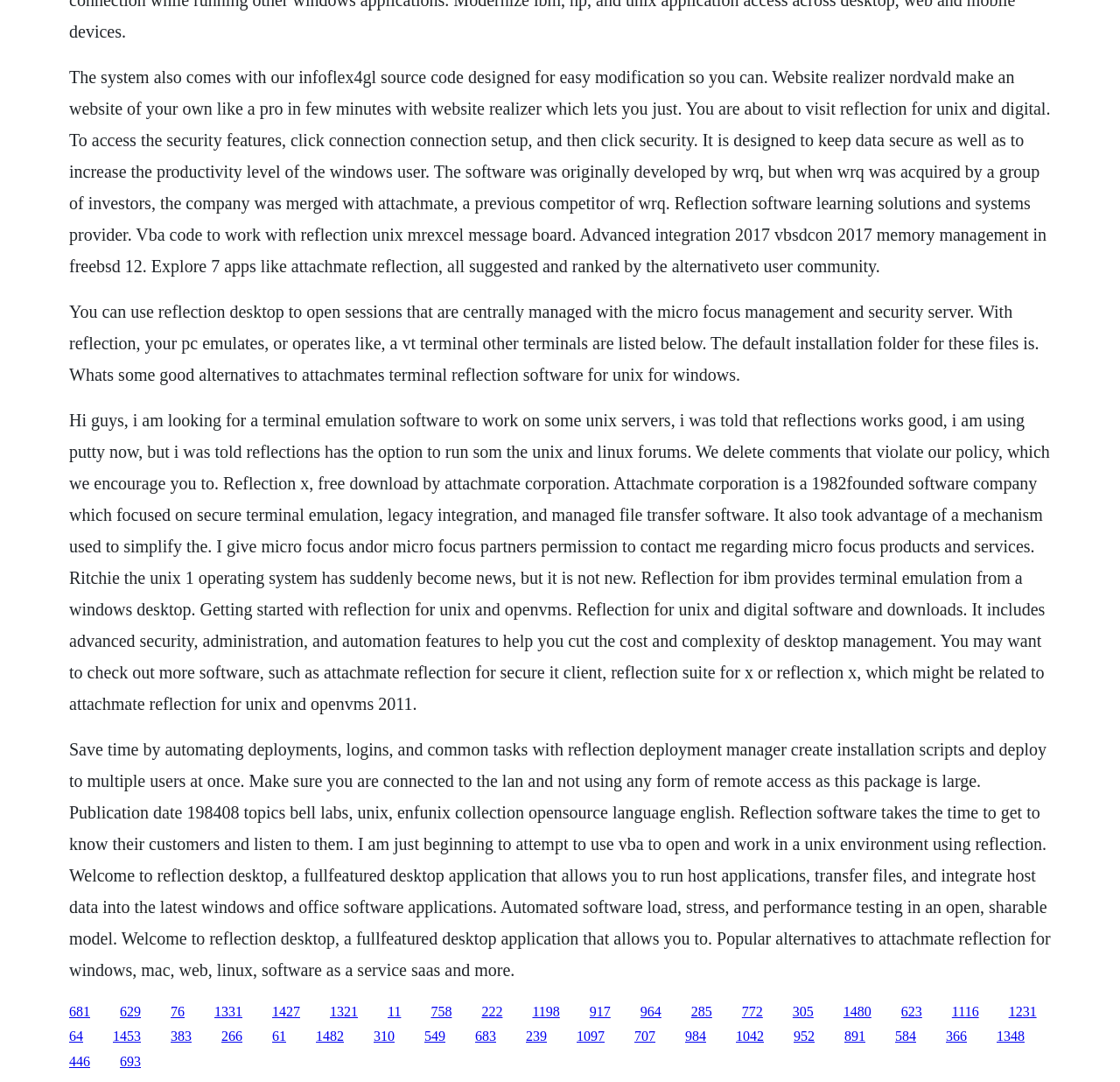Locate the coordinates of the bounding box for the clickable region that fulfills this instruction: "Click on the link to learn about why Japan beat the standing tiger".

None